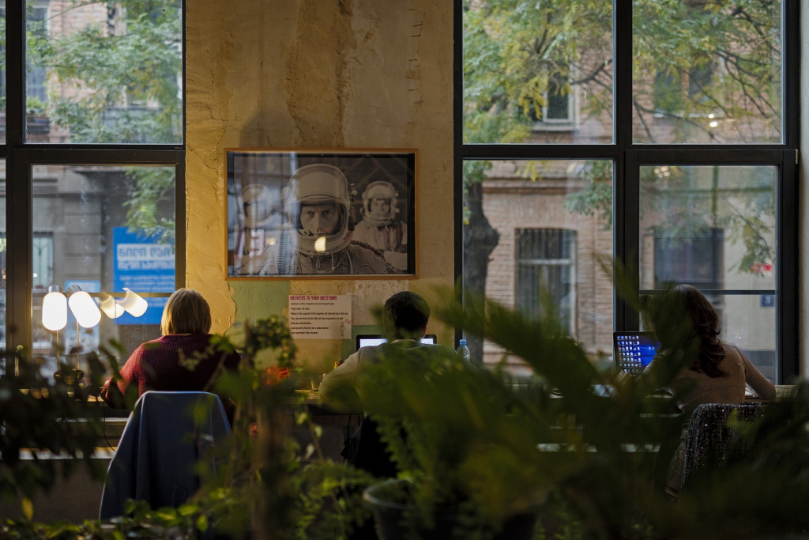What is the texture of the walls in the interior space?
Refer to the image and provide a thorough answer to the question.

The question asks about the texture of the walls in the interior space. The caption describes the walls as showcasing a rustic texture, which contributes to the overall artistic vibe of the space.